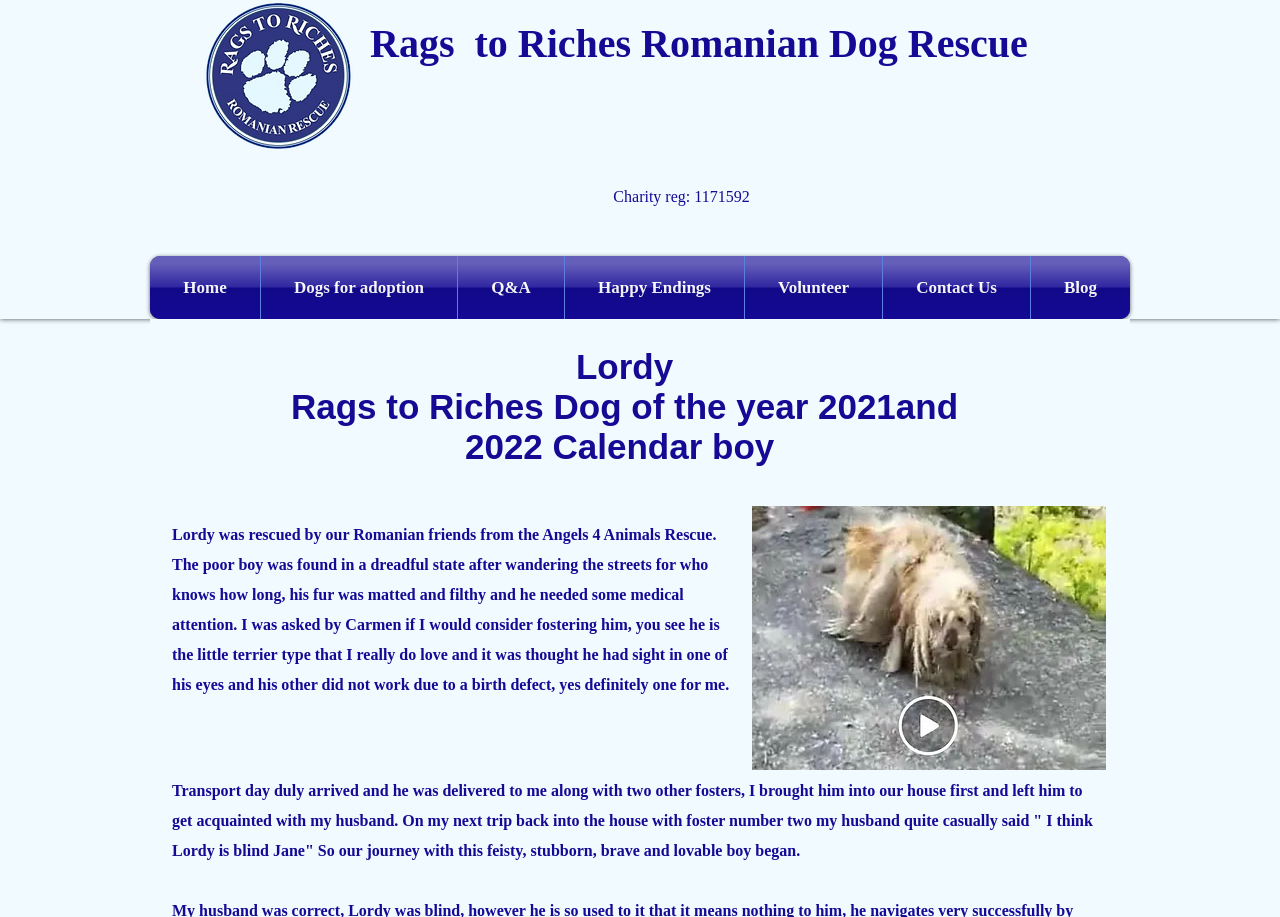For the given element description Q&A, determine the bounding box coordinates of the UI element. The coordinates should follow the format (top-left x, top-left y, bottom-right x, bottom-right y) and be within the range of 0 to 1.

[0.358, 0.279, 0.441, 0.348]